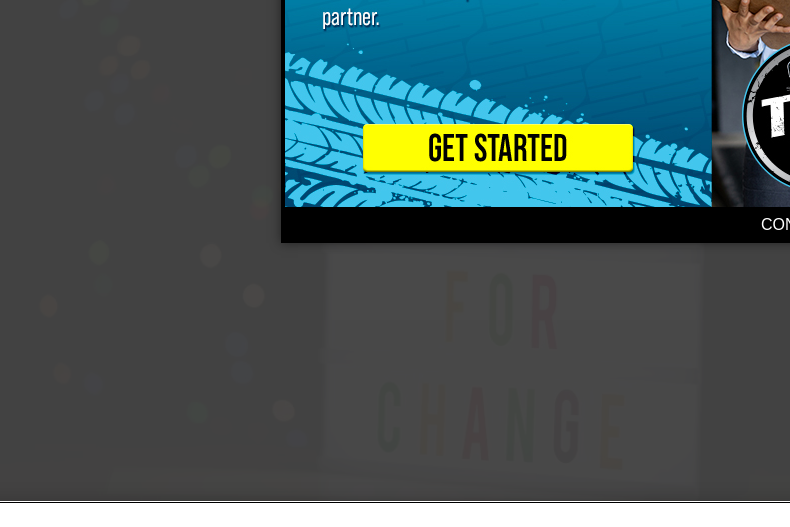Give a one-word or one-phrase response to the question:
What is the text on the yellow button?

GET STARTED